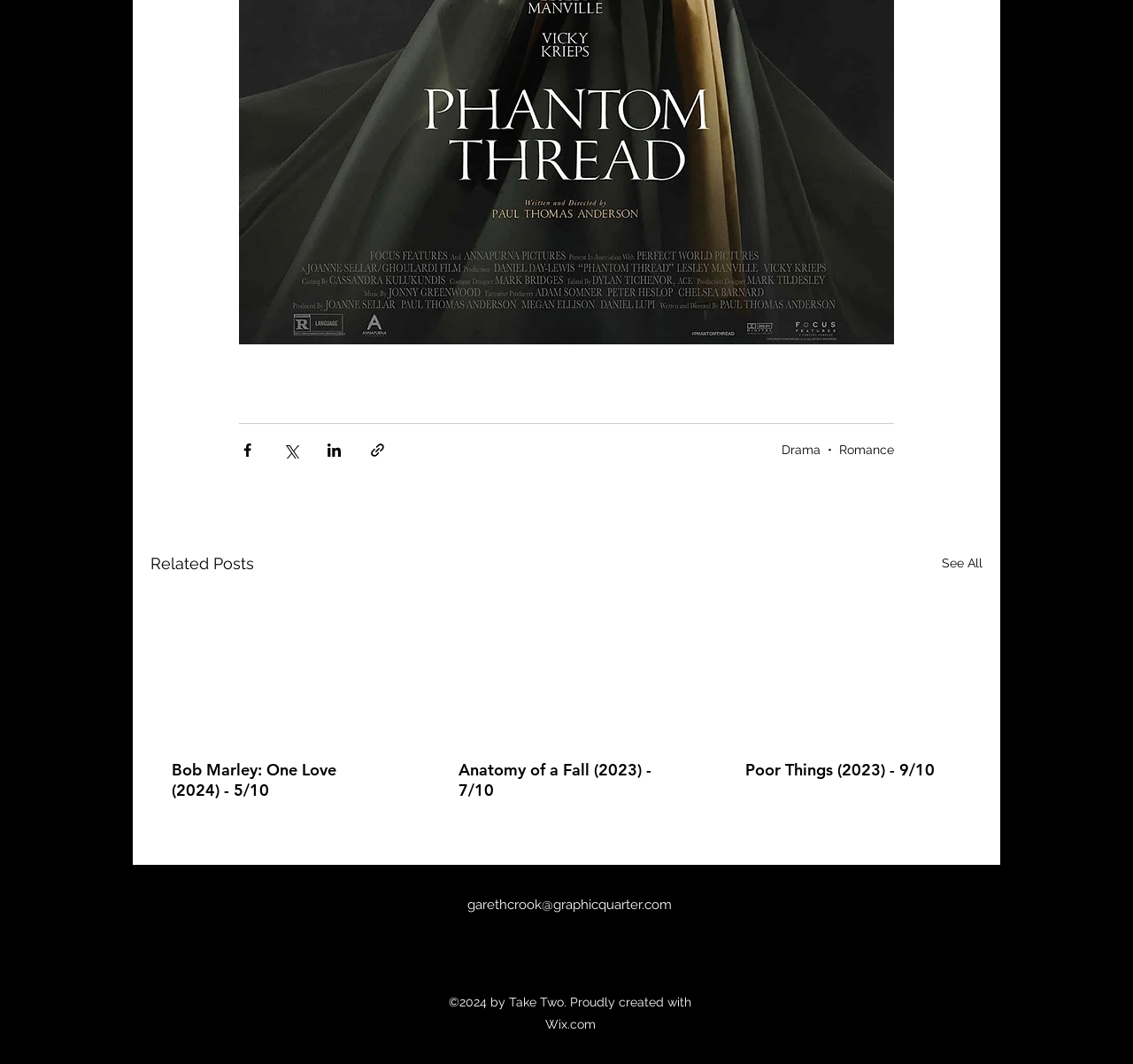How many share buttons are there?
Please respond to the question with a detailed and thorough explanation.

I counted the number of share buttons, which are 'Share via Facebook', 'Share via Twitter', 'Share via LinkedIn', and 'Share via link'. There are 4 share buttons in total.